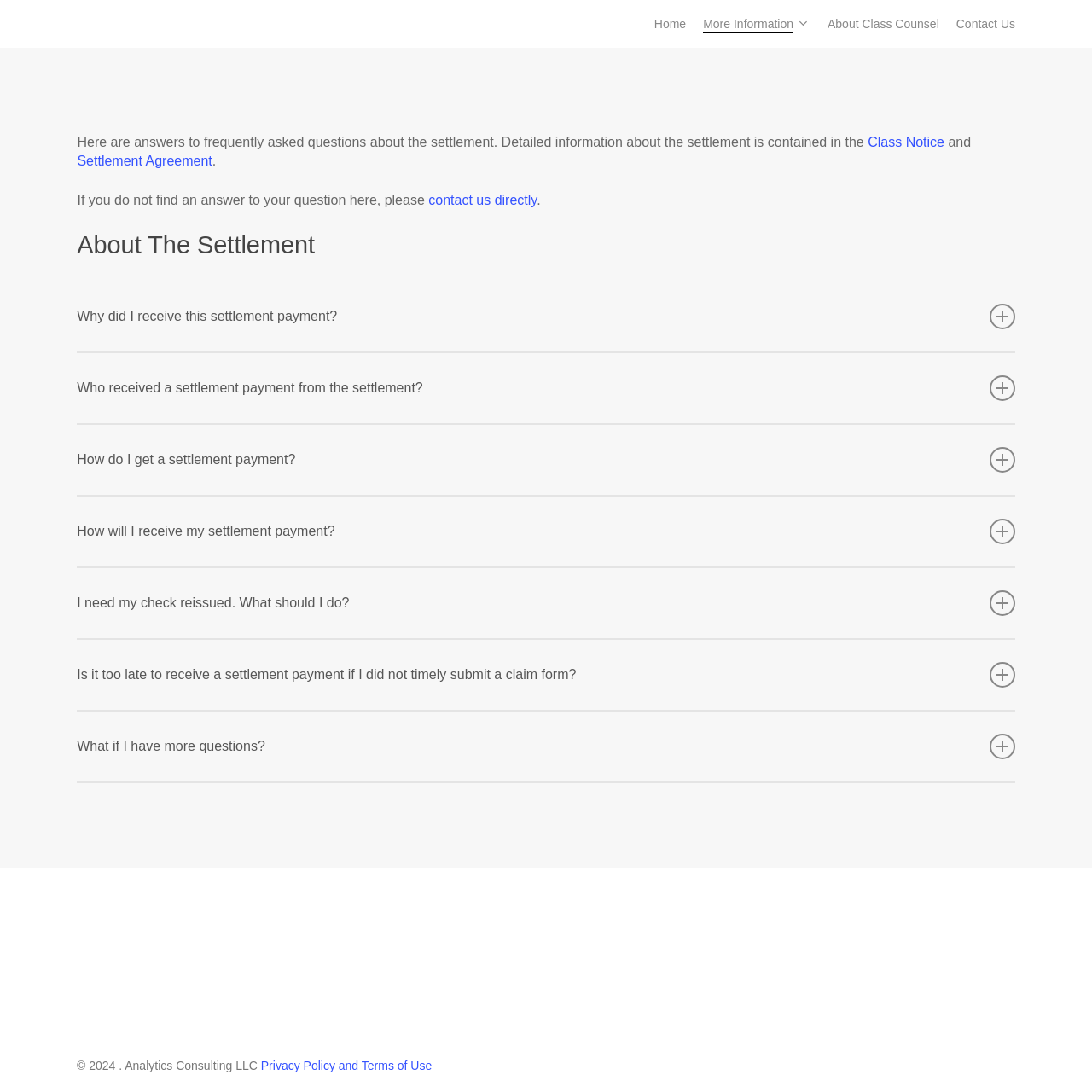What should I do if I need my check reissued?
Please provide a comprehensive answer based on the visual information in the image.

If you need your check reissued, you should write to the Settlement Administrator at the address provided on the webpage, or send an email to info@PlasmaSettlement.com, or call toll-free 877-586-2158.